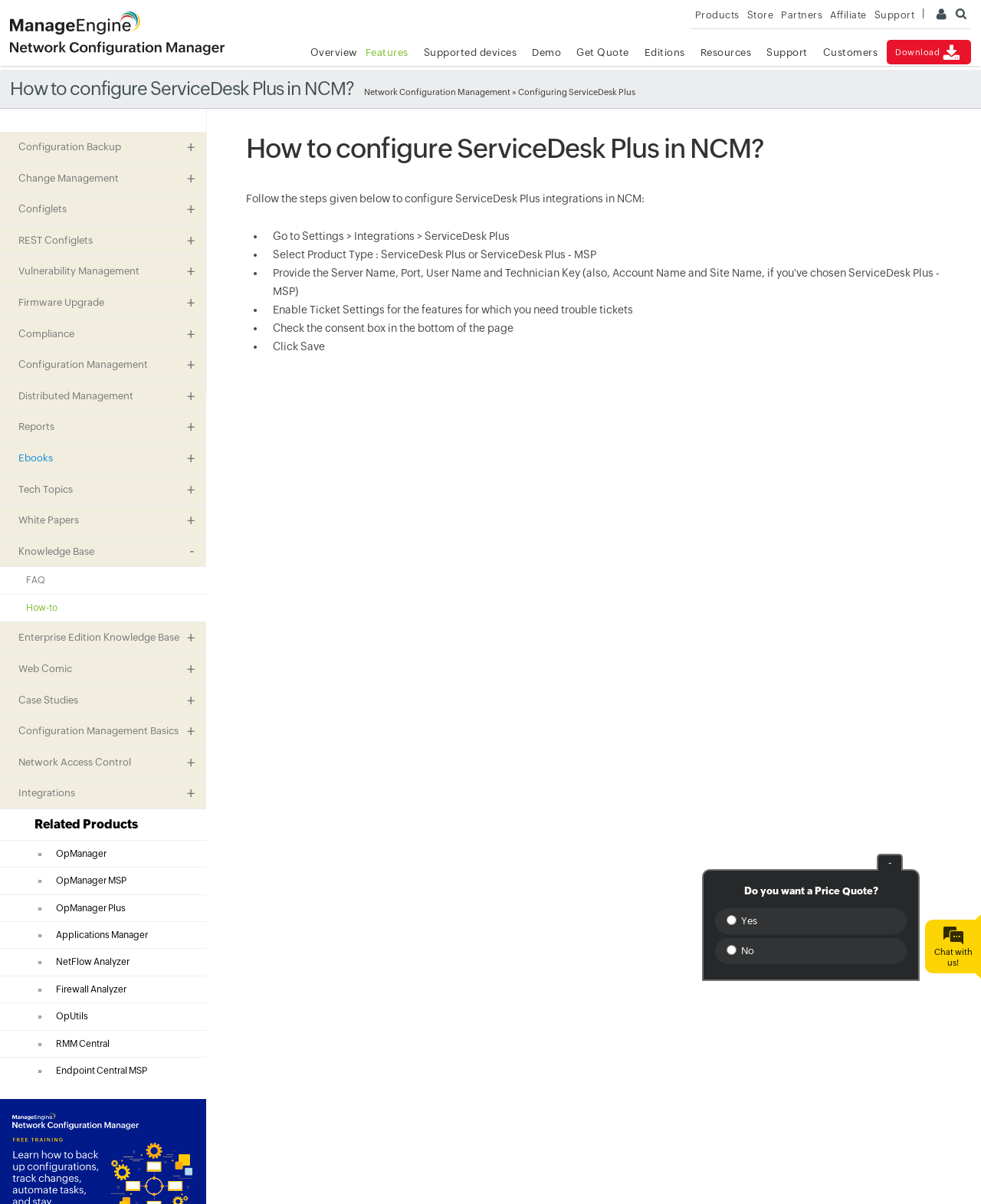Analyze and describe the webpage in a detailed narrative.

This webpage is about configuring ServiceDesk Plus in Network Configuration Manager (NCM). At the top, there is a header section with a logo and links to "ManageEngine - Enterprise IT Management", "Products", "Store", "Partners", and "Affiliate". Below the header, there is a navigation menu with links to "Overview", "Features", "Supported devices", "Demo", "Get Quote", "Editions", "Resources", "Support", and "Customers".

The main content of the page is divided into two sections. The left section has a list of features and functionalities related to NCM, including "Configuration Backup", "Change Management", "Configlets", and "Vulnerability Management". The right section has a heading "How to configure ServiceDesk Plus in NCM?" followed by a step-by-step guide on how to configure ServiceDesk Plus integrations in NCM. The guide consists of five steps, each marked with a bullet point, and provides detailed instructions on what to do in each step.

Below the guide, there is a section titled "Related Products" with links to other ManageEngine products, including "OpManager", "OpManager MSP", "OpManager Plus", "Applications Manager", "NetFlow Analyzer", "Firewall Analyzer", and "OpUtils".

At the bottom of the page, there is a call-to-action section with a question "Do you want a Price Quote?" and two radio buttons to select "Yes" or "No". There is also a "Chat with us!" button on the right side of the page.